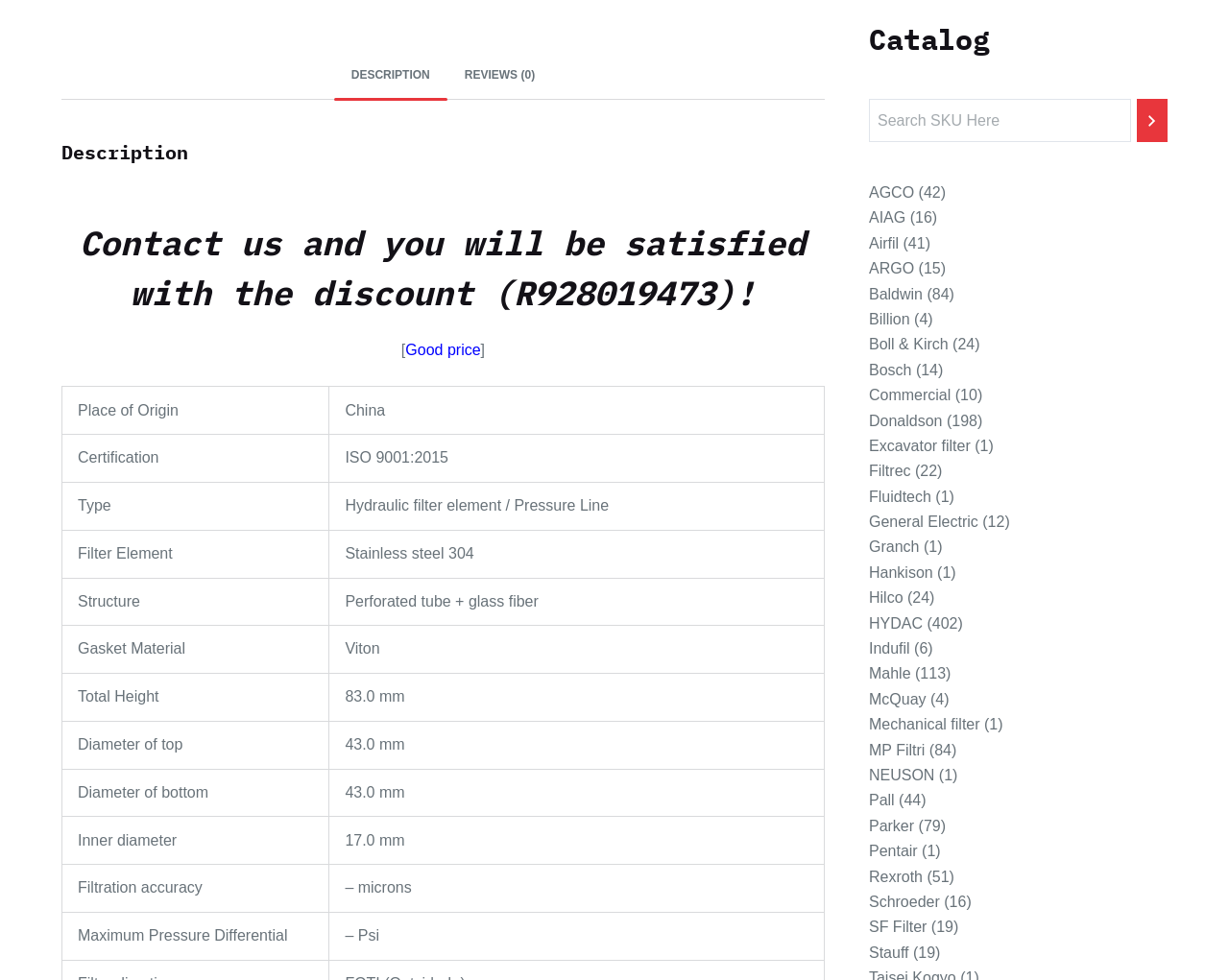Return the bounding box coordinates of the UI element that corresponds to this description: "Pentair". The coordinates must be given as four float numbers in the range of 0 and 1, [left, top, right, bottom].

[0.707, 0.86, 0.747, 0.877]